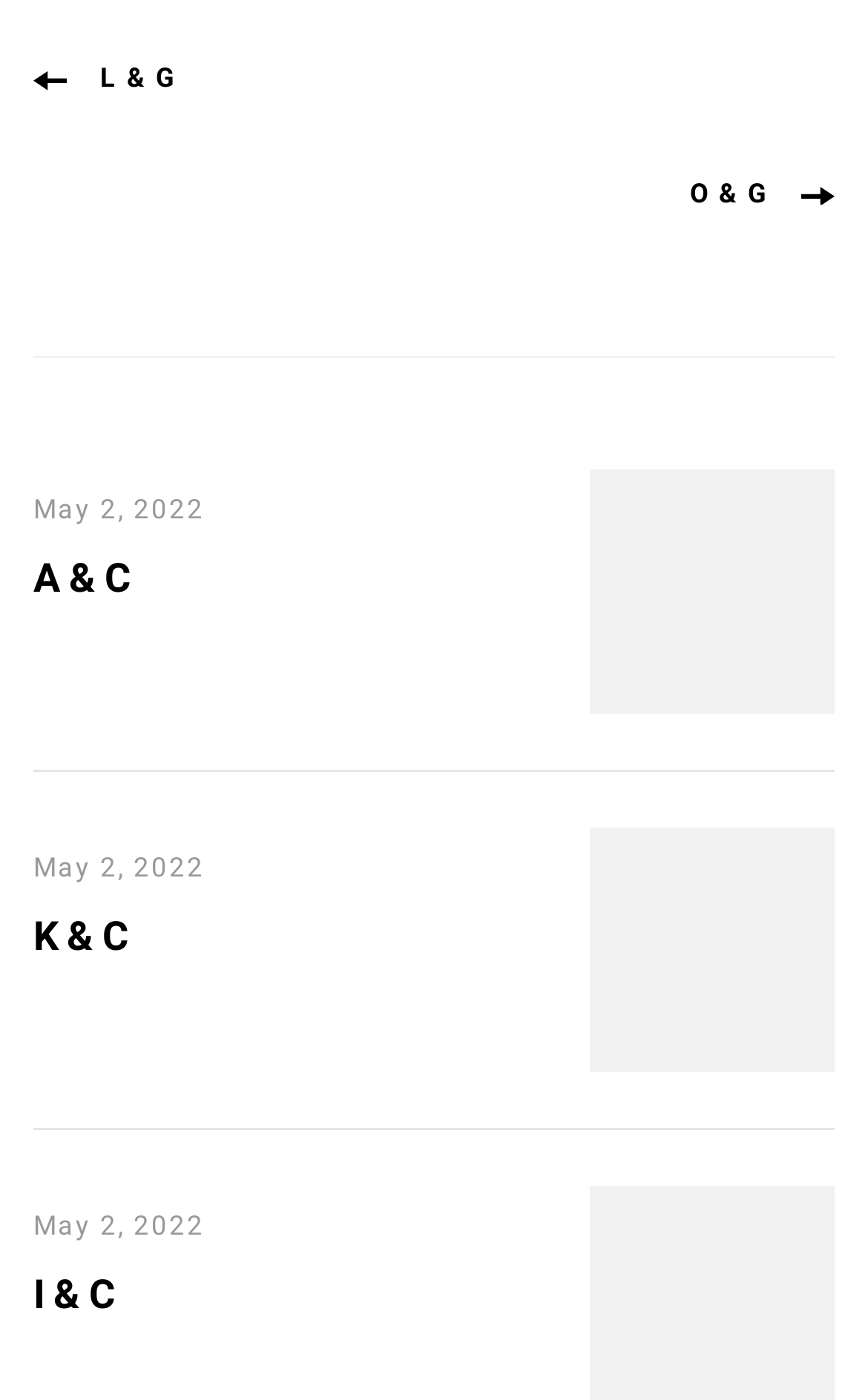What is the title of the second post?
Give a detailed explanation using the information visible in the image.

I located the second article element and found a heading element with the text 'K & C', which is likely the title of the post.